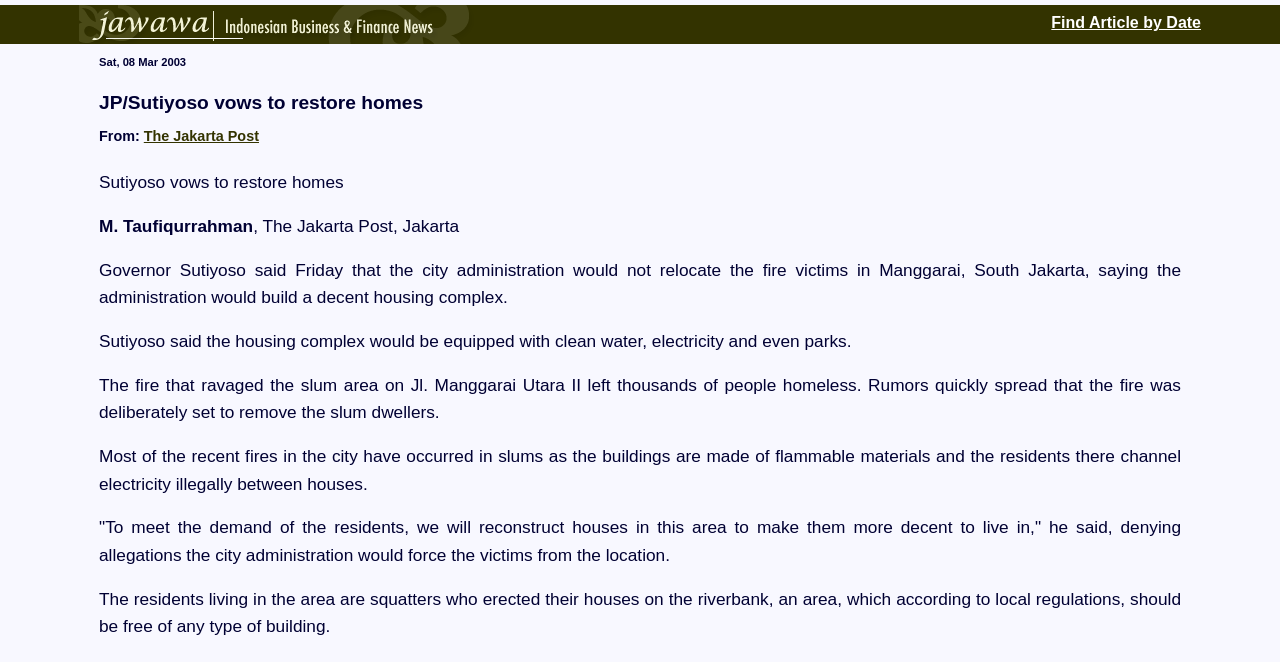What is the current status of the residents living in the area?
Deliver a detailed and extensive answer to the question.

The article states 'The residents living in the area are squatters who erected their houses on the riverbank, an area, which according to local regulations, should be free of any type of building.' Therefore, the current status of the residents living in the area is that they are squatters.